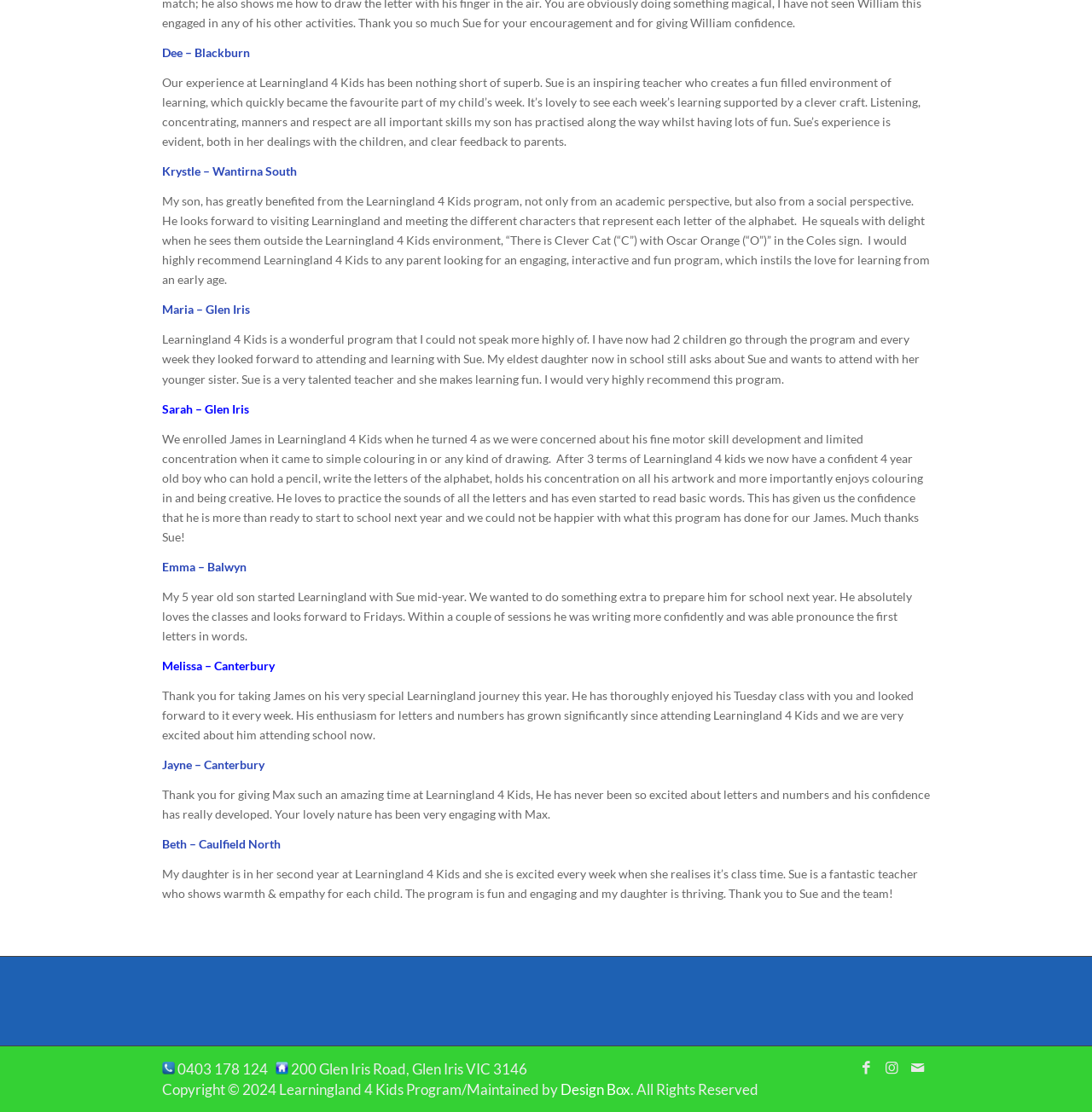How many testimonials are on this webpage?
Using the image as a reference, give a one-word or short phrase answer.

9